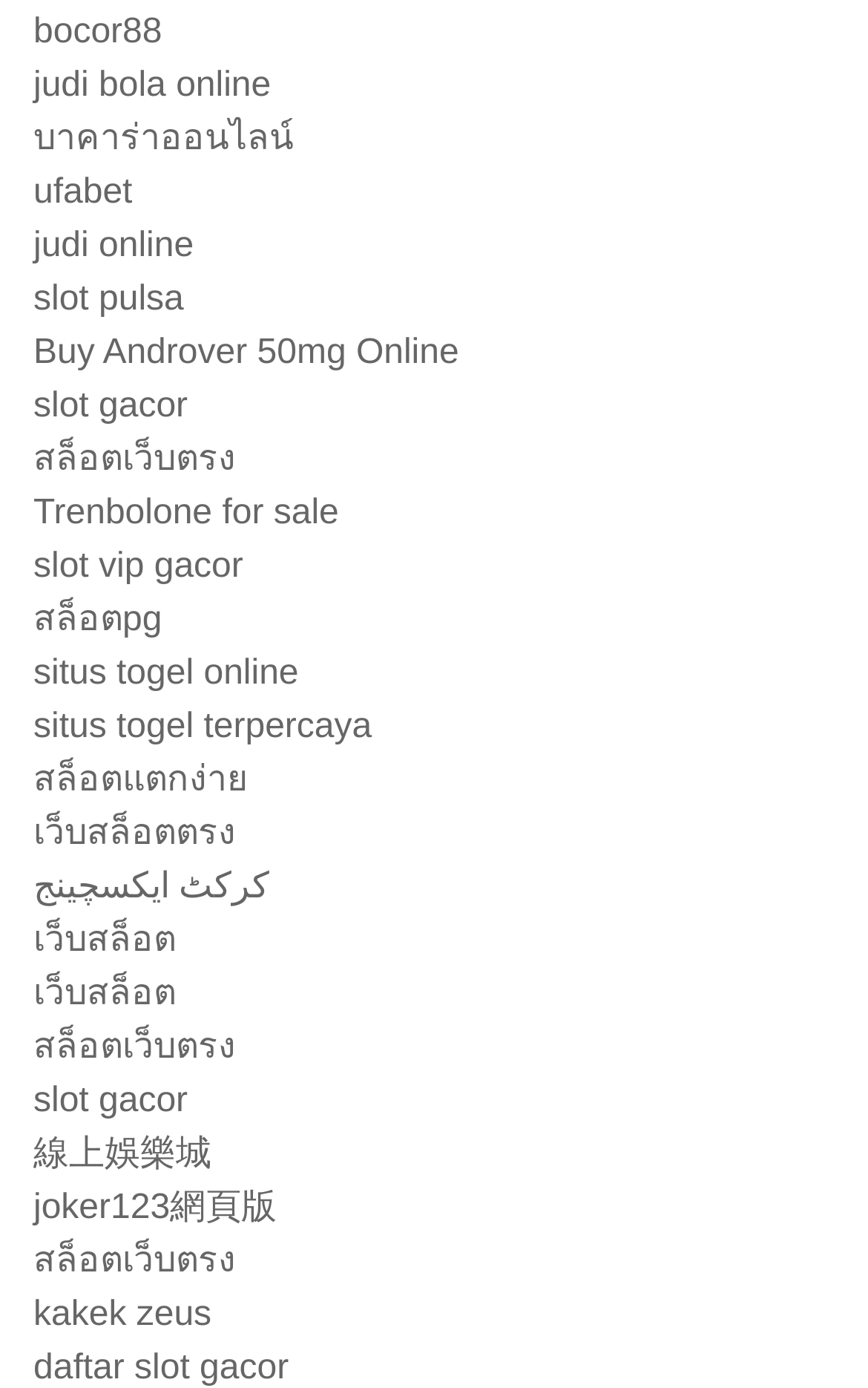Please locate the bounding box coordinates of the element that should be clicked to complete the given instruction: "visit judi bola online website".

[0.038, 0.048, 0.312, 0.075]